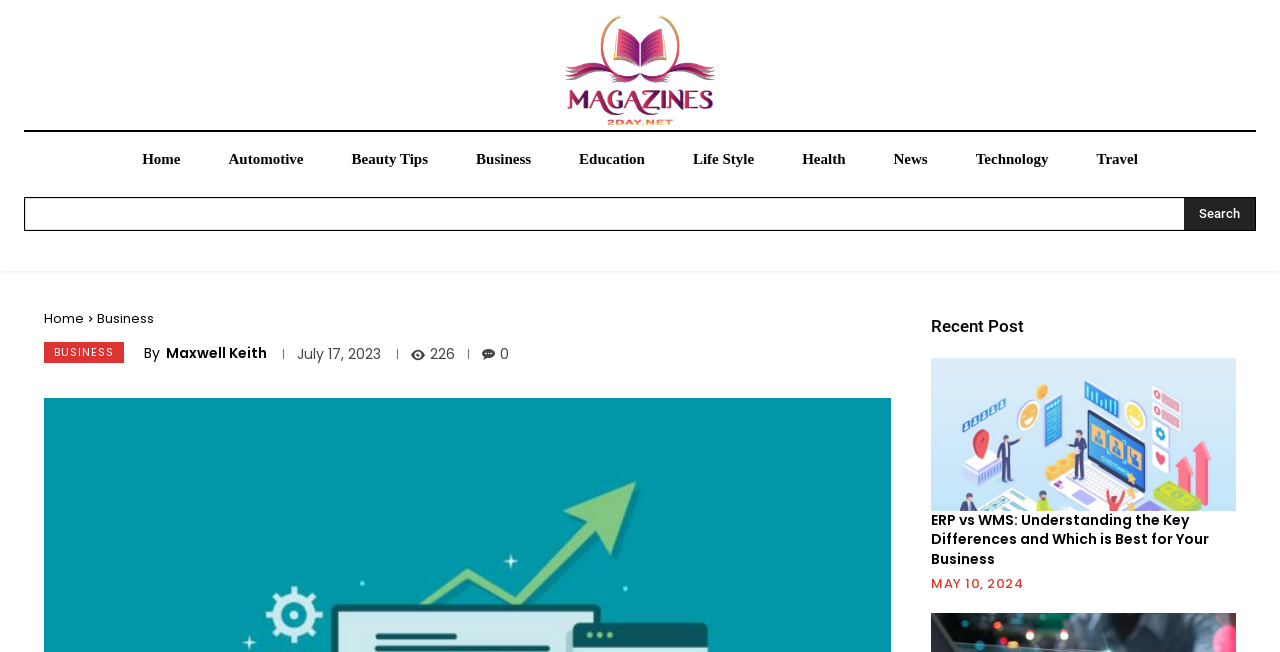When was the recent post published?
Using the details from the image, give an elaborate explanation to answer the question.

The recent post was published on MAY 10, 2024, which is mentioned below the title of the post in the 'Recent Post' section.